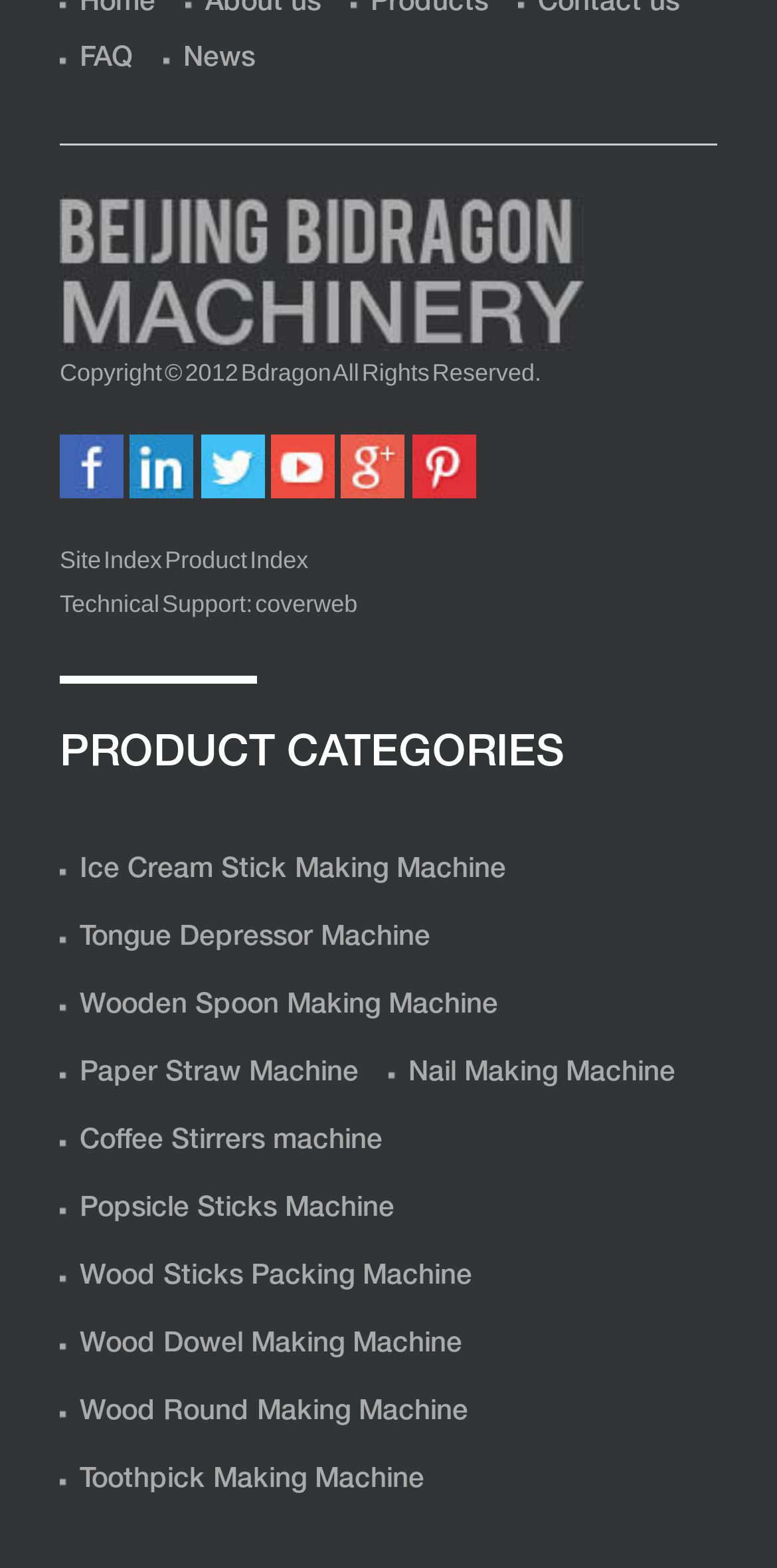How many links are there in the footer section? Observe the screenshot and provide a one-word or short phrase answer.

7